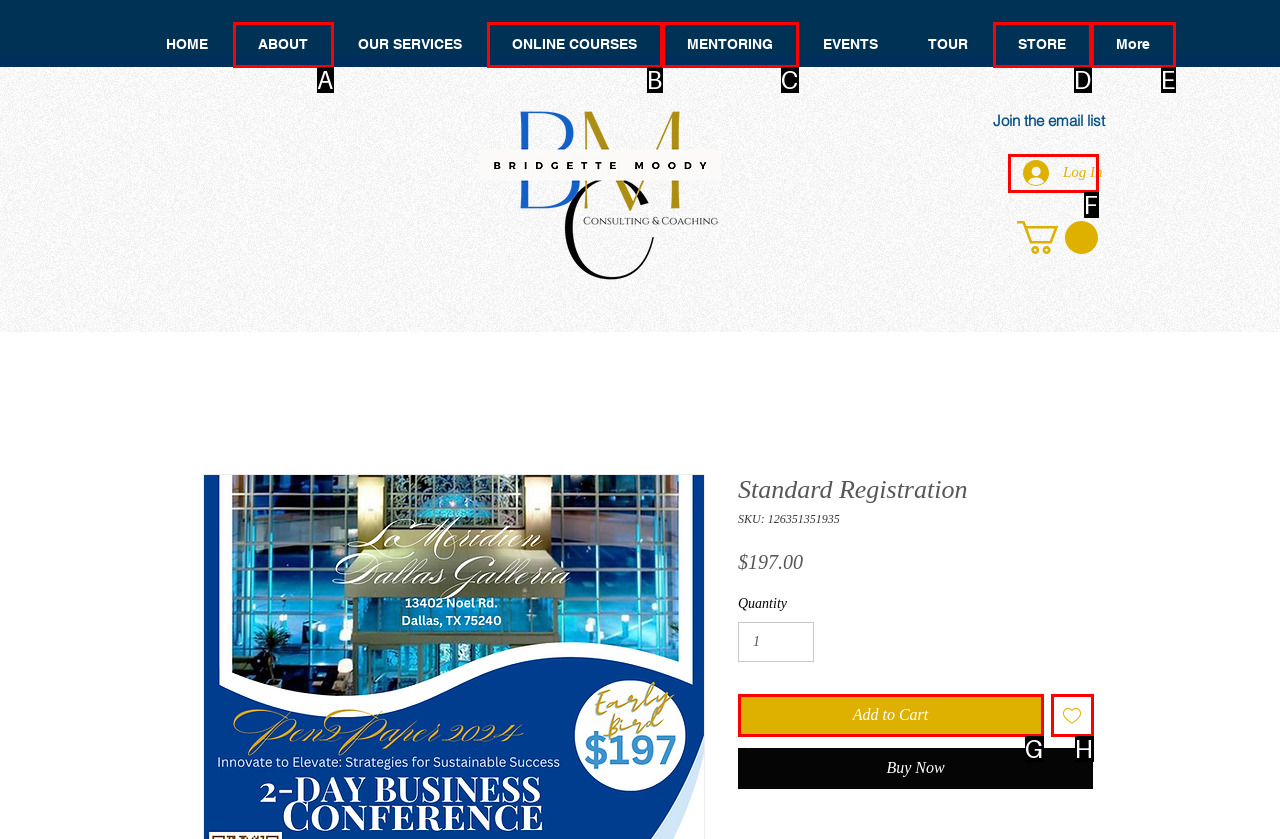Identify the letter of the UI element you should interact with to perform the task: Log In
Reply with the appropriate letter of the option.

F